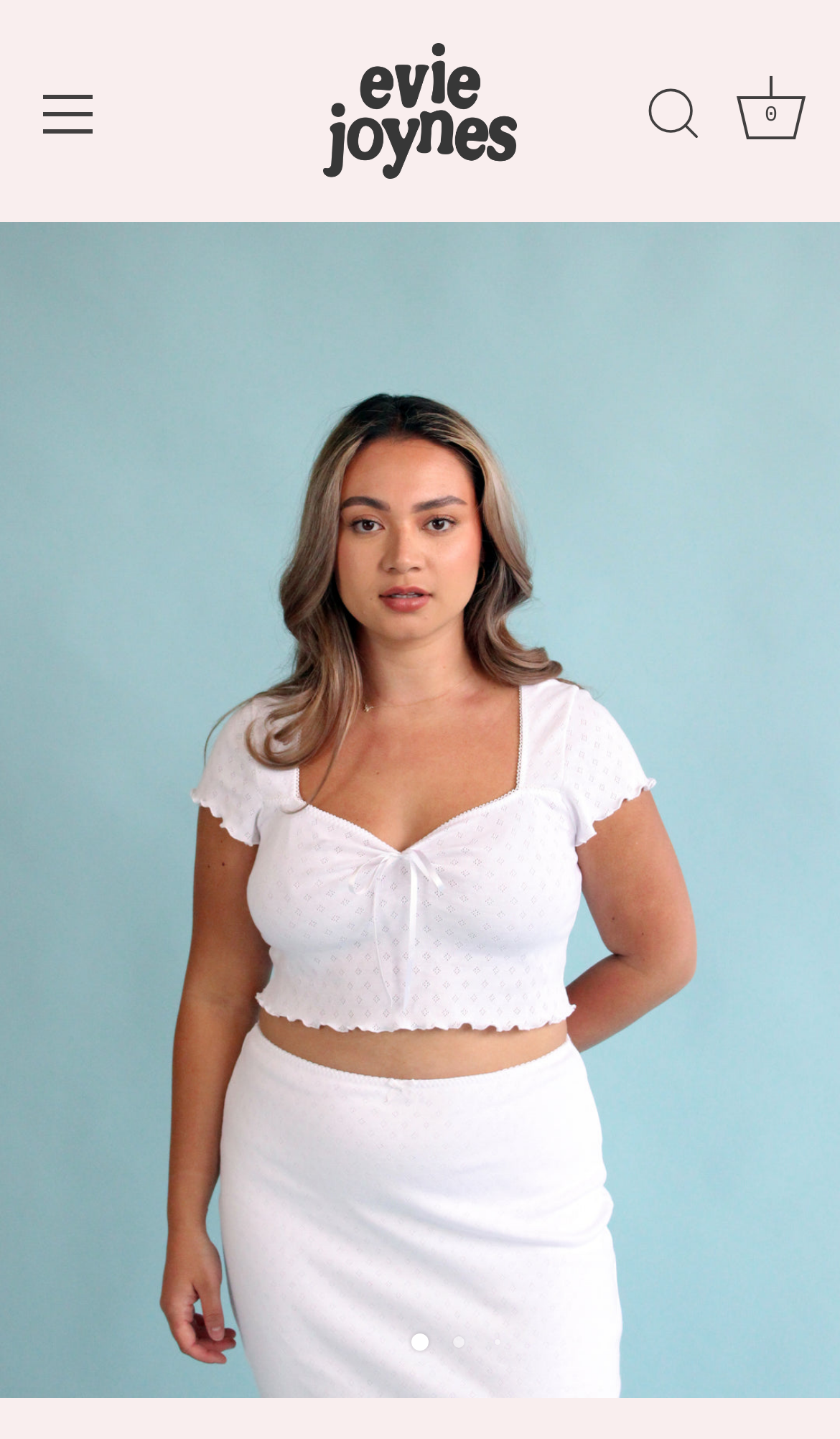Bounding box coordinates should be provided in the format (top-left x, top-left y, bottom-right x, bottom-right y) with all values between 0 and 1. Identify the bounding box for this UI element: Menu

[0.026, 0.046, 0.138, 0.112]